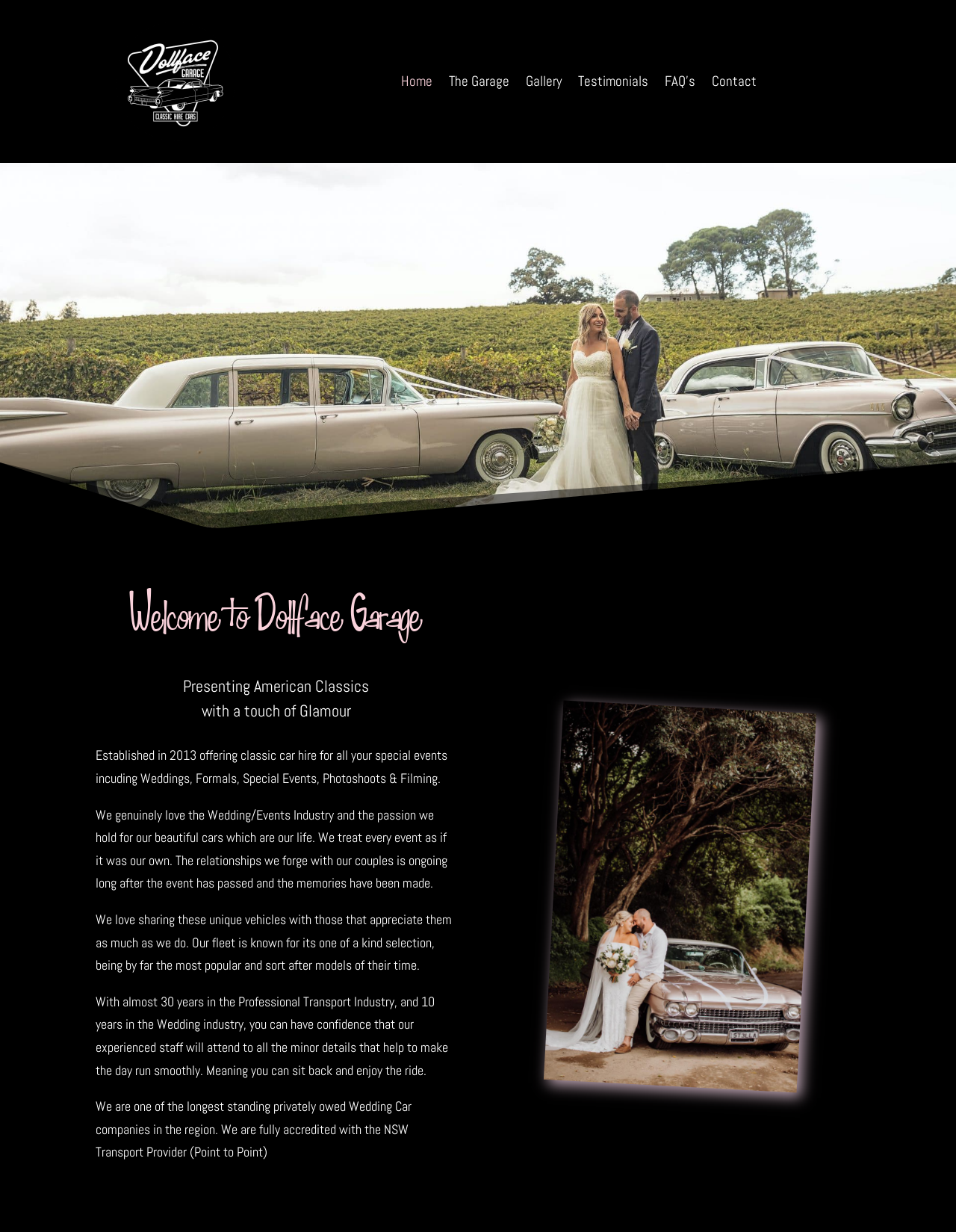Identify the coordinates of the bounding box for the element described below: "Home". Return the coordinates as four float numbers between 0 and 1: [left, top, right, bottom].

[0.42, 0.062, 0.452, 0.075]